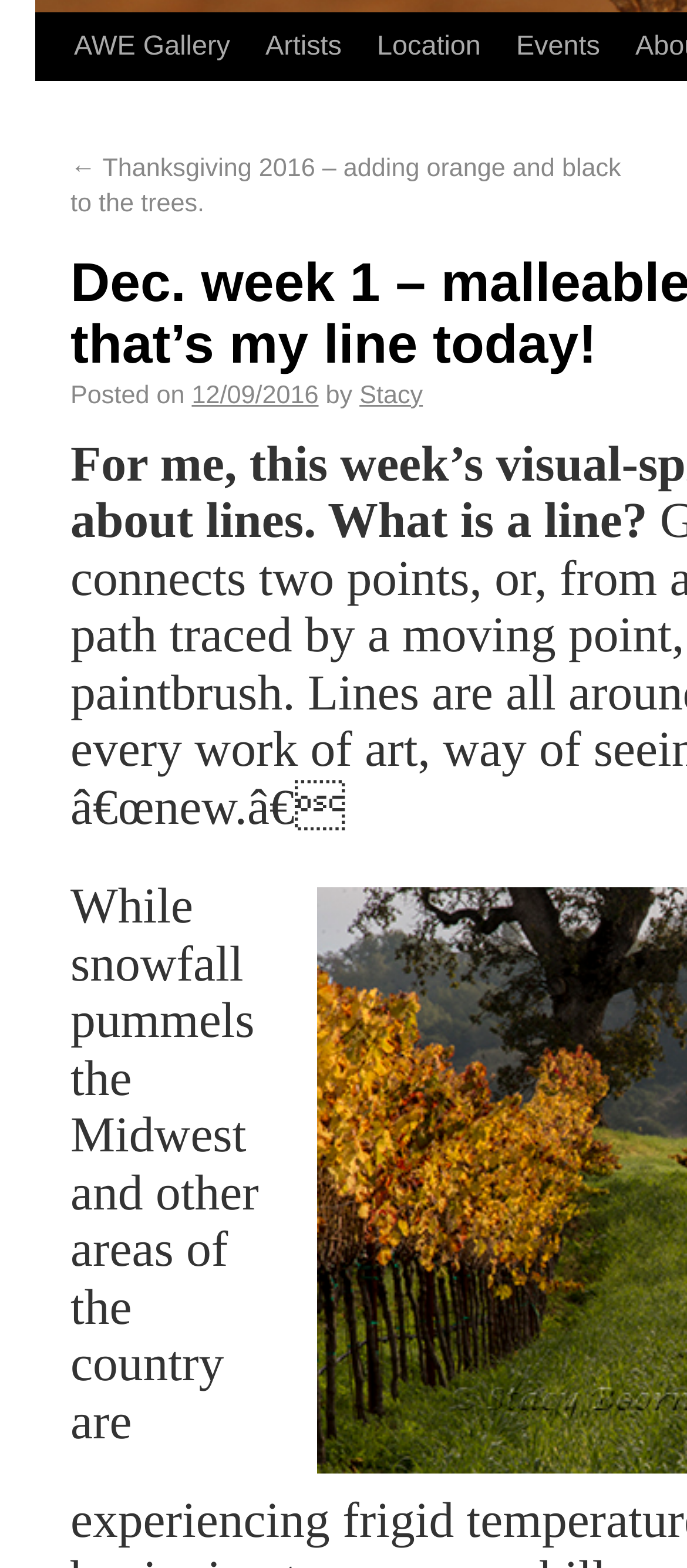Identify the bounding box coordinates for the UI element mentioned here: "aria-label="Share story"". Provide the coordinates as four float values between 0 and 1, i.e., [left, top, right, bottom].

None